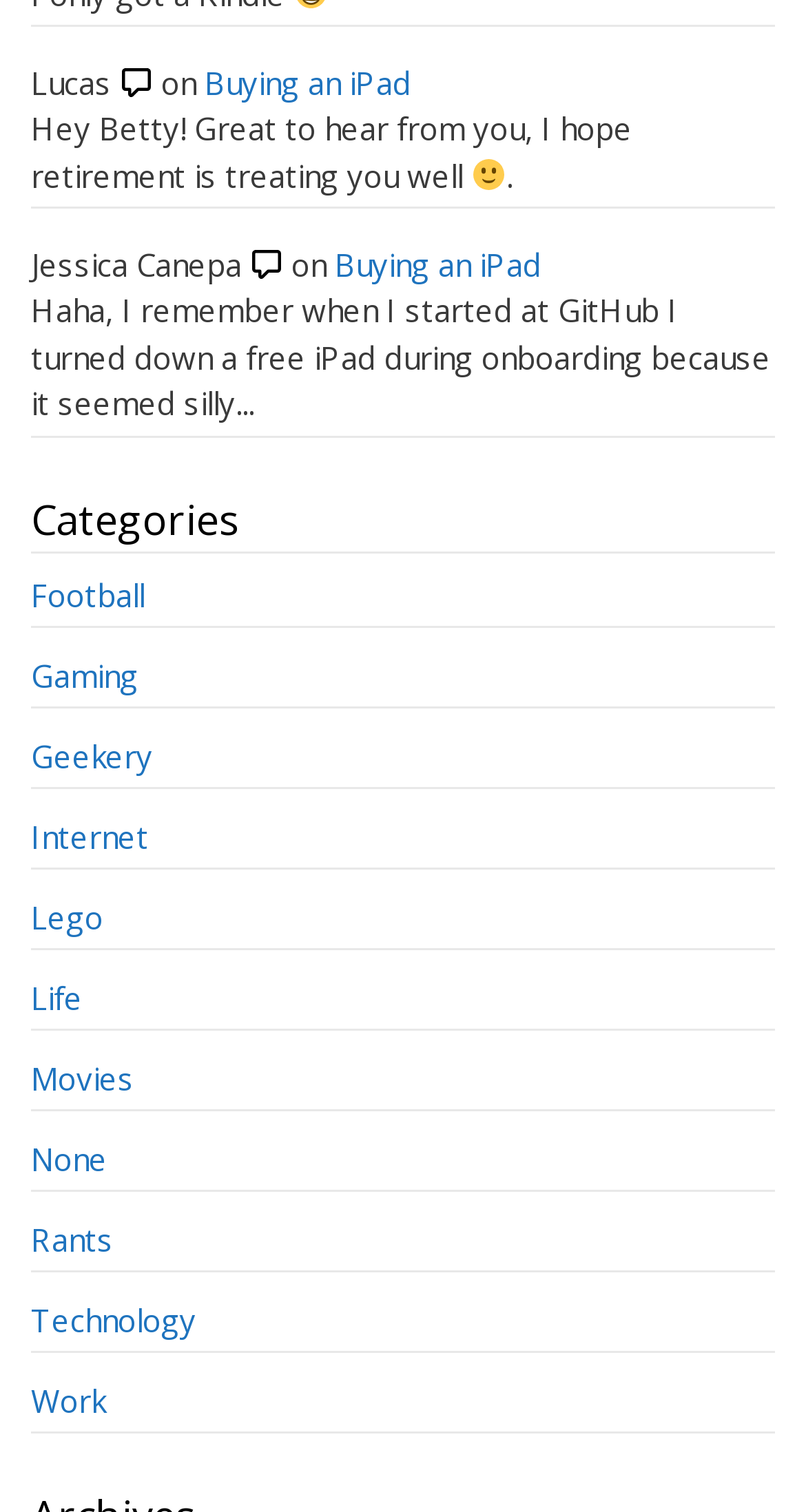Pinpoint the bounding box coordinates of the clickable element needed to complete the instruction: "Click on 'Jessica Canepa'". The coordinates should be provided as four float numbers between 0 and 1: [left, top, right, bottom].

[0.038, 0.161, 0.3, 0.188]